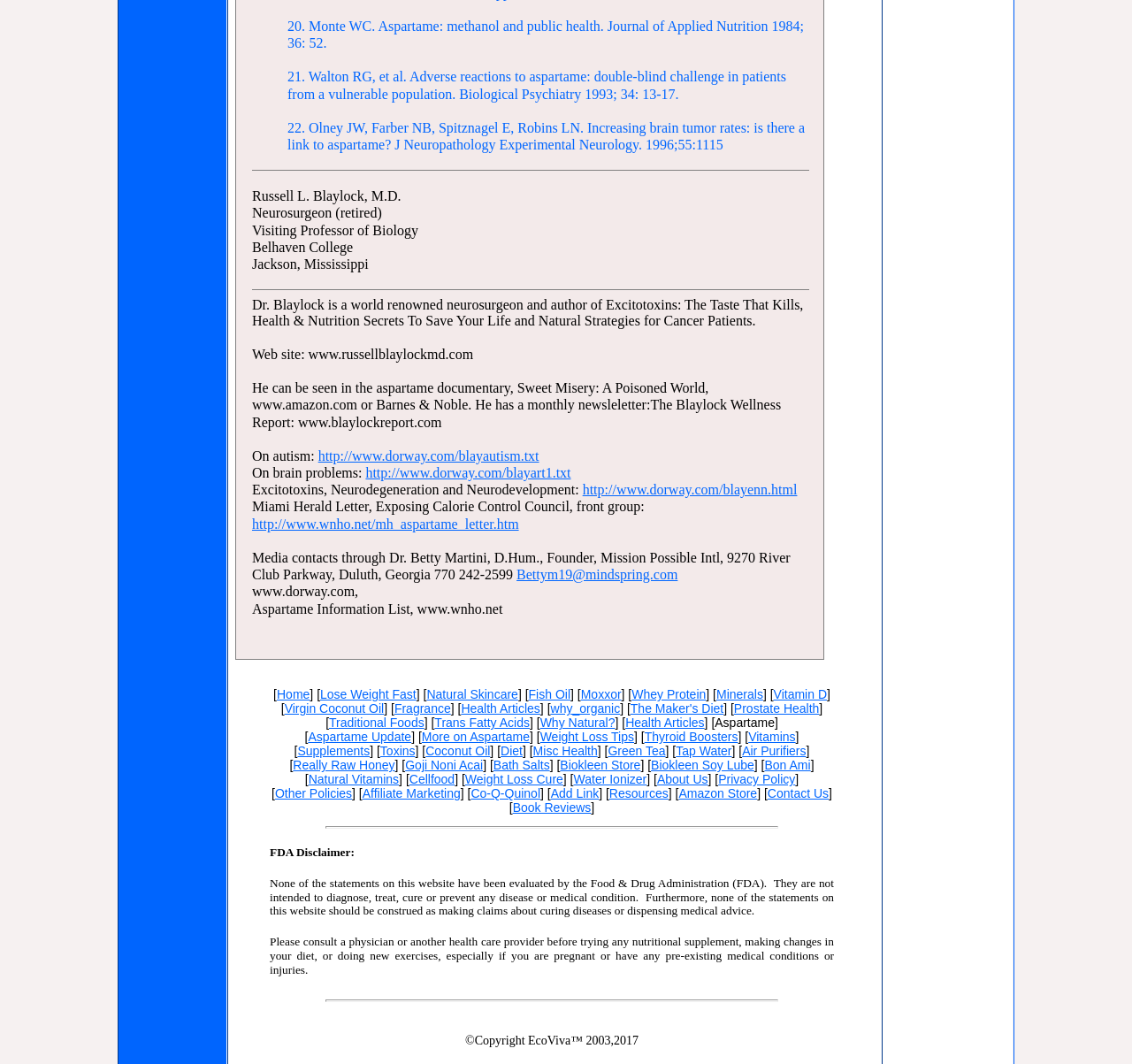Show the bounding box coordinates of the region that should be clicked to follow the instruction: "Check the link to Thyroid Boosters."

[0.569, 0.686, 0.652, 0.699]